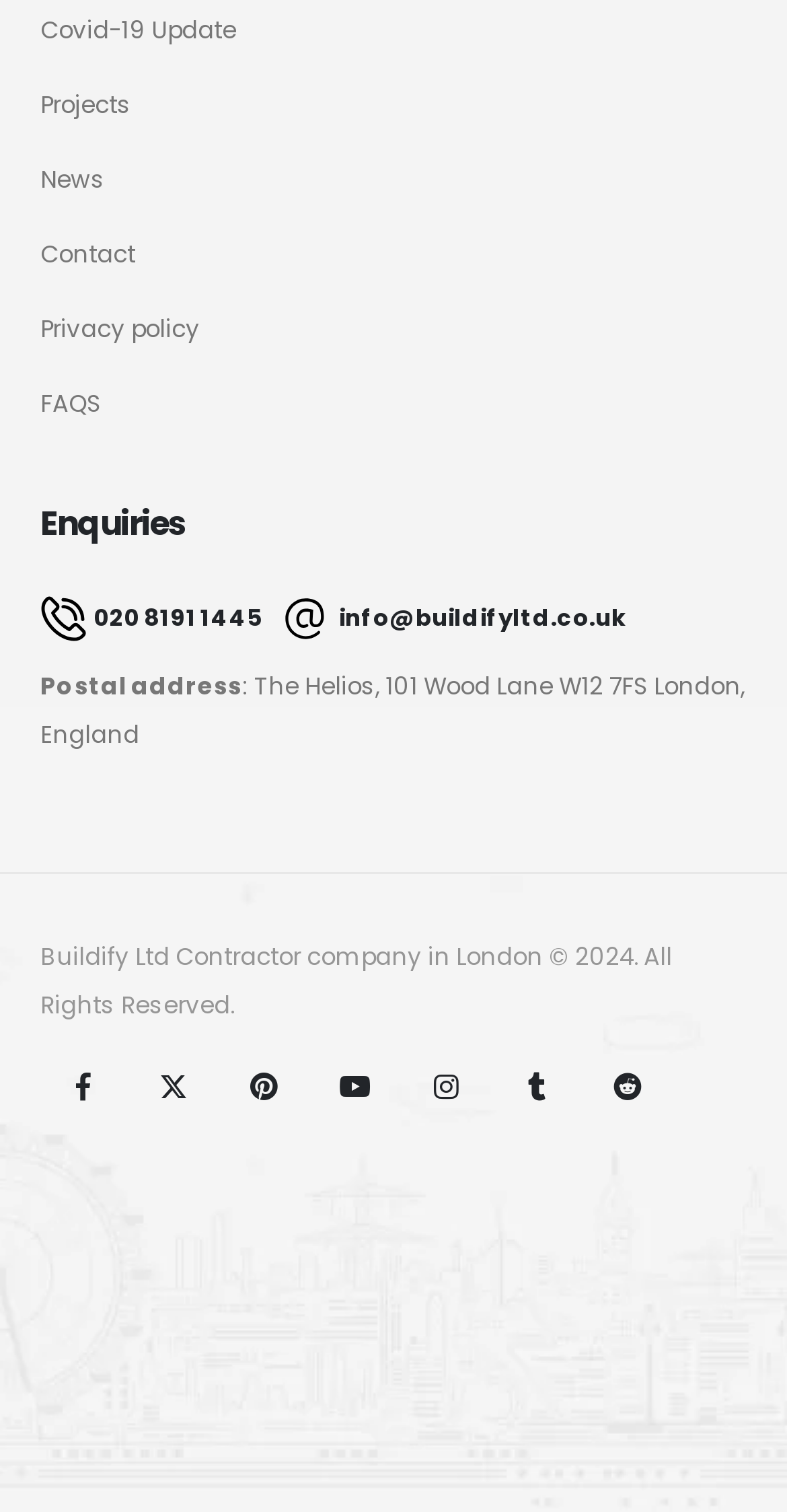Determine the bounding box coordinates for the UI element matching this description: "Covid-19 Update".

[0.051, 0.009, 0.3, 0.03]